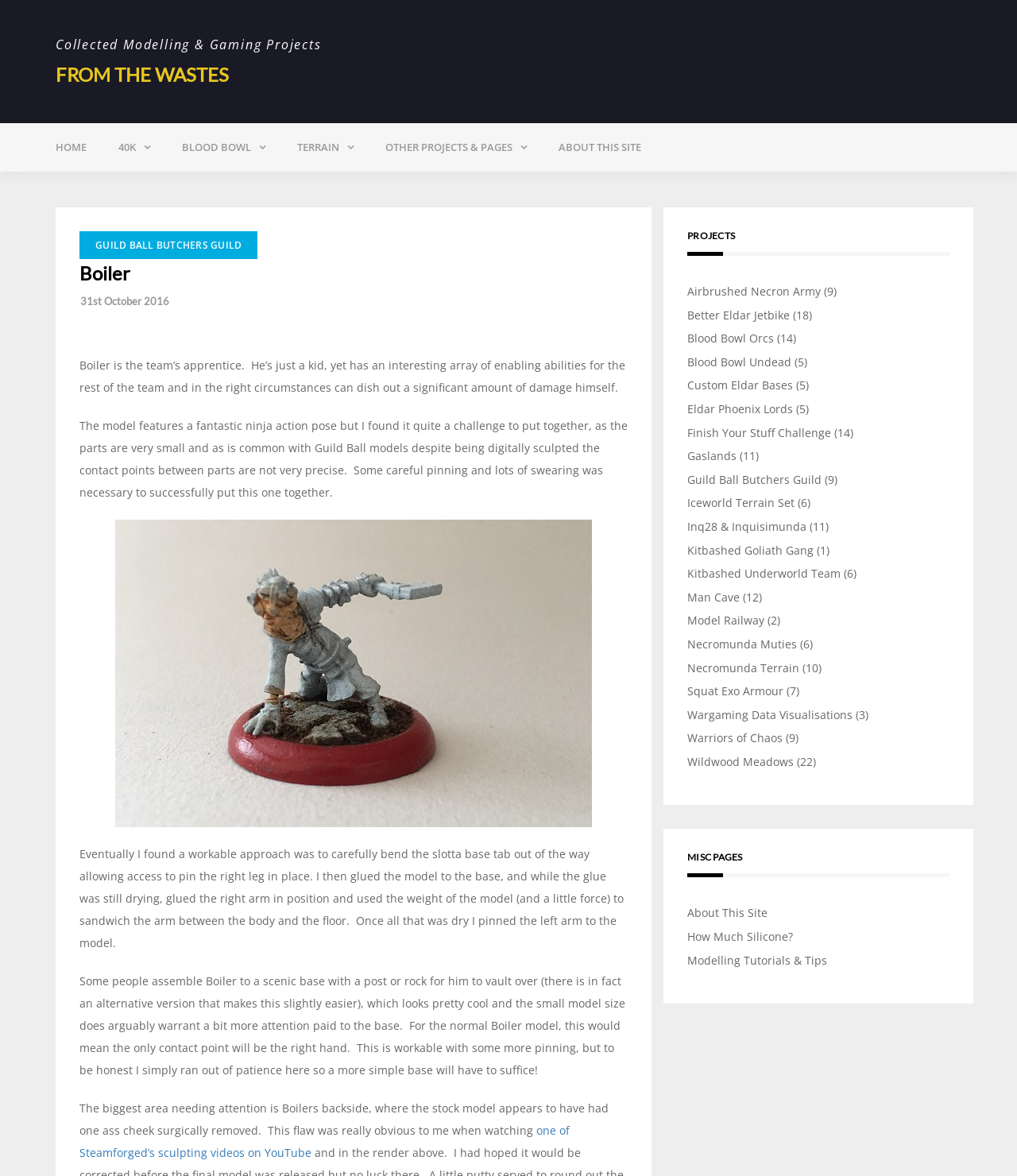What is the author's opinion about assembling Boiler's model?
Based on the image, answer the question in a detailed manner.

The author mentions that assembling Boiler's model was a challenge, requiring careful pinning and swearing, indicating that the author found it difficult to assemble.